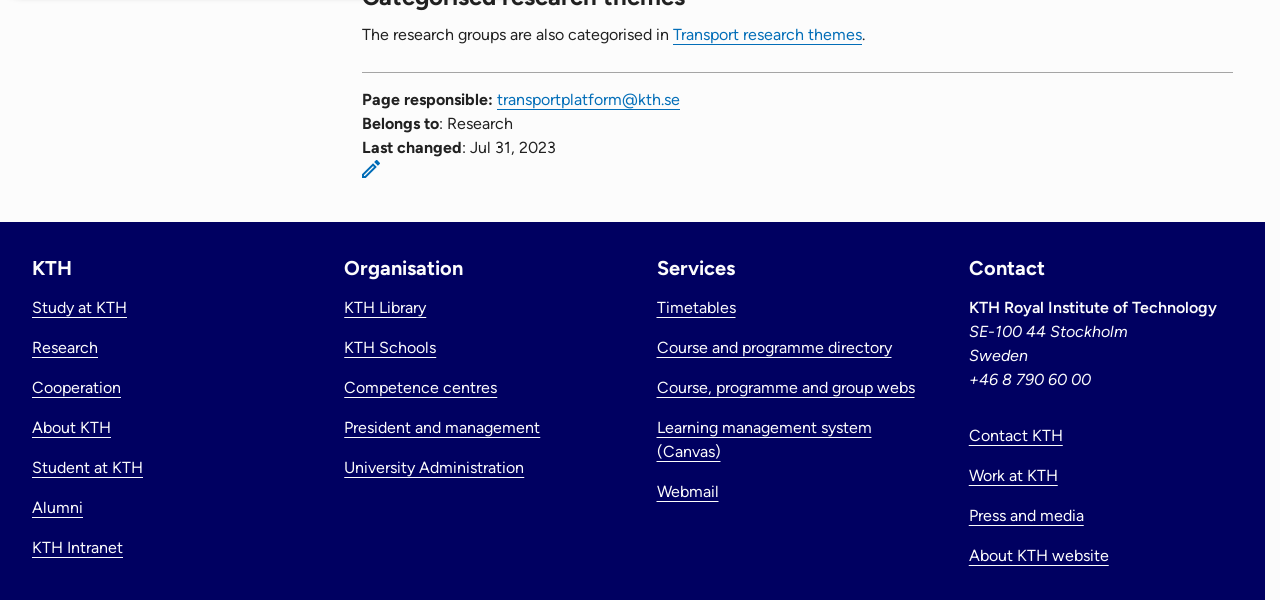Please locate the bounding box coordinates of the element that needs to be clicked to achieve the following instruction: "Contact KTH". The coordinates should be four float numbers between 0 and 1, i.e., [left, top, right, bottom].

[0.757, 0.71, 0.83, 0.742]